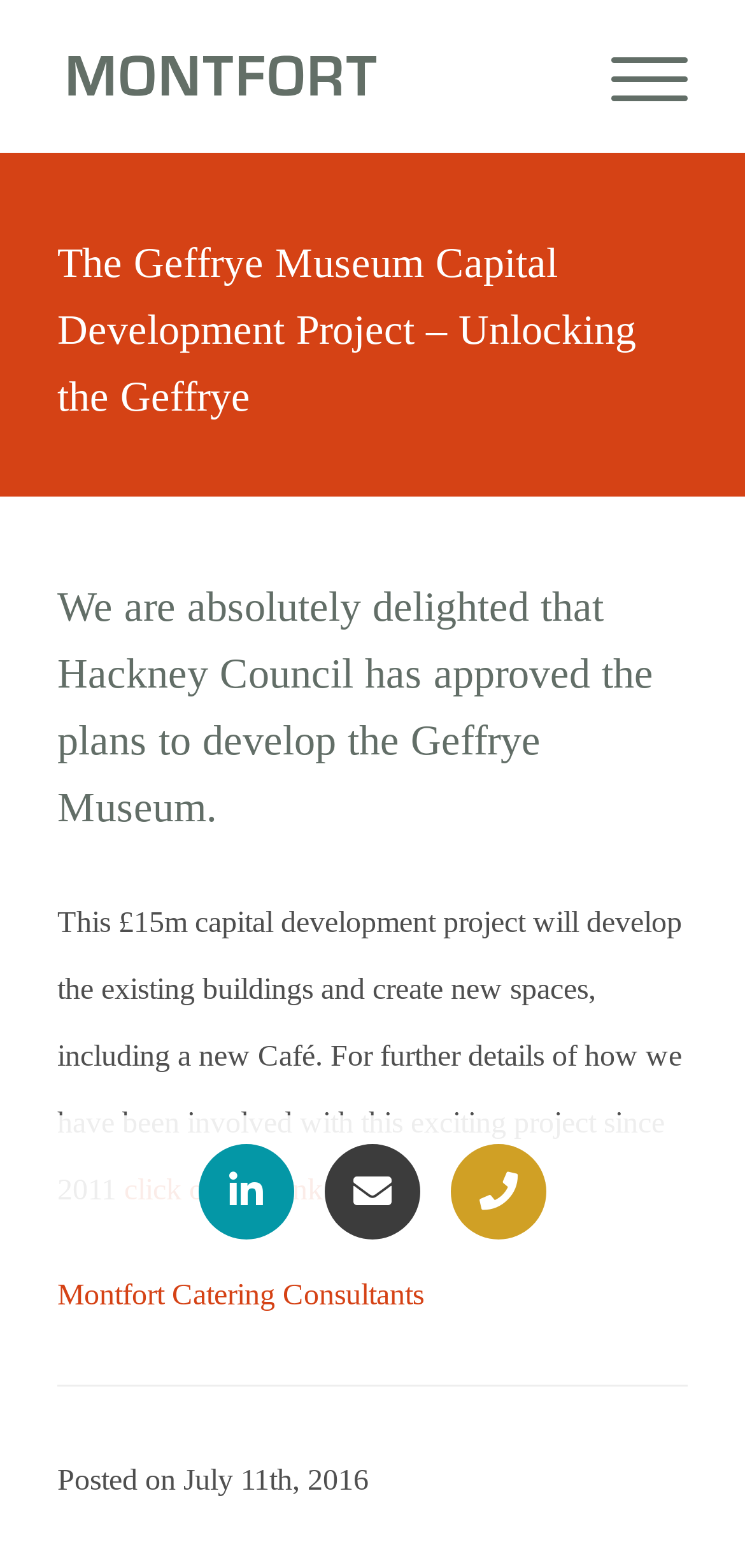Construct a comprehensive caption that outlines the webpage's structure and content.

The webpage is about Montfort Catering Consultants, a museum catering consultant company. At the top left of the page, there is a logo image and a link with the company name. To the right of the logo, there is a button. Below the logo, there are three social media links, represented by icons, aligned horizontally.

The main content of the page is about the Geffrye Museum Capital Development Project. There is a heading that reads "The Geffrye Museum Capital Development Project – Unlocking the Geffrye" followed by a subheading that announces the approval of the plans by Hackney Council. Below the subheading, there is a paragraph of text that describes the project, which includes the development of new spaces, including a new Café. The text also mentions that the company has been involved with the project since 2011 and provides a link to further details.

At the bottom of the page, there is another link to the company's website and a separator line. Below the separator, there is a text that indicates the post date, July 11th, 2016.